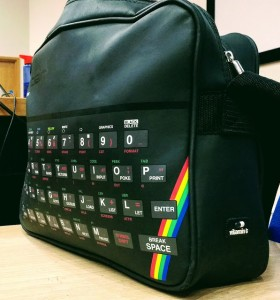Elaborate on all the elements present in the image.

This image showcases a stylish black messenger bag adorned with a unique design that mimics a computer keyboard layout. The front of the bag features various keyboard keys, including numbers, function keys, and command prompts, all vividly printed to create an eye-catching aesthetic reminiscent of vintage computing. Notable keys like "ENTER" and "SPACE" stand out, along with a colorful rainbow graphic running along the bottom, evoking nostalgia for classic computer culture. The bag rests on a flat surface, hinting at its practical use for carrying laptops or tech essentials. Such an accessory would appeal to tech enthusiasts and those with a fondness for retro computing.